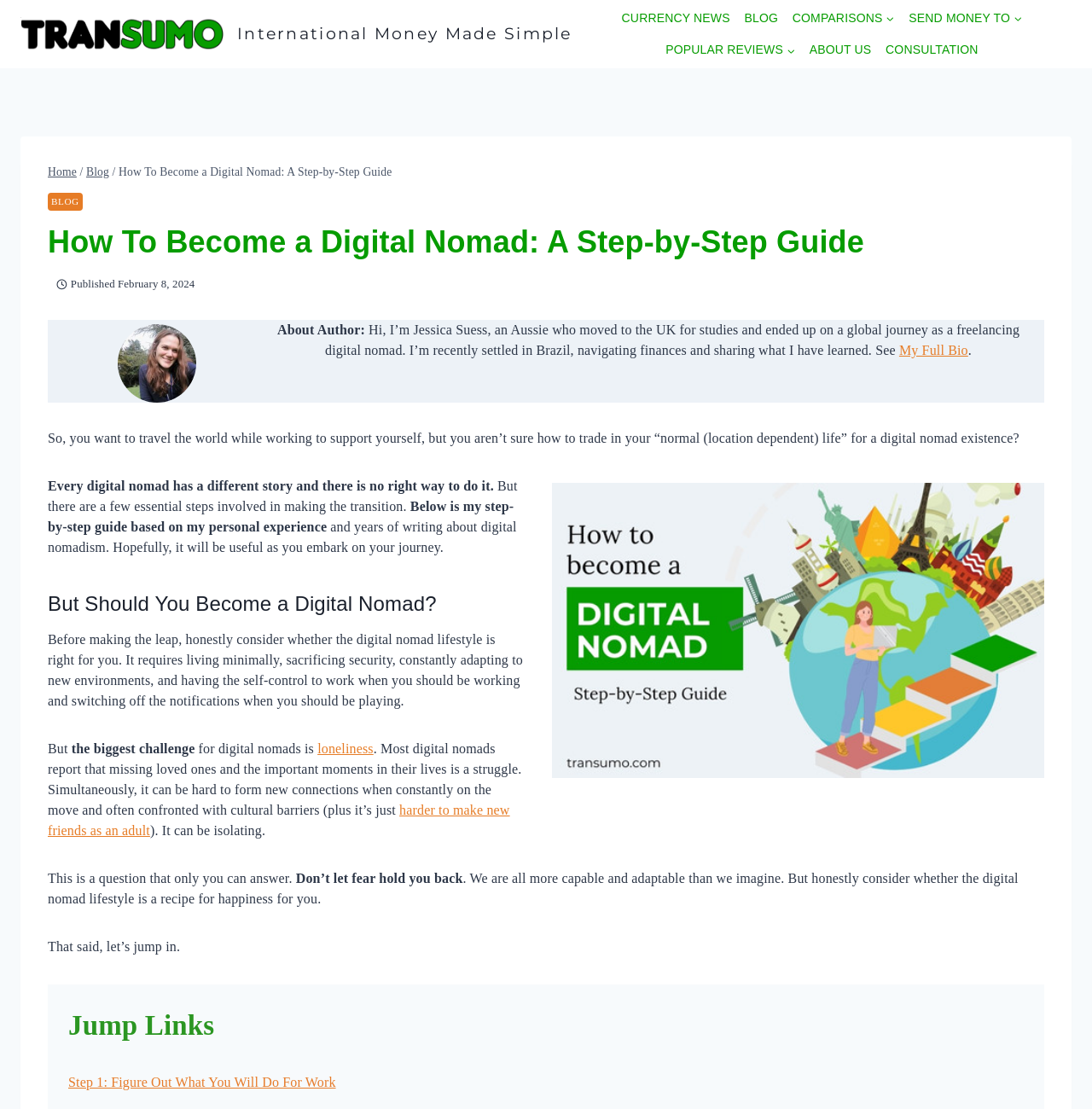Determine the bounding box coordinates for the clickable element required to fulfill the instruction: "Click on the 'CURRENCY NEWS' link". Provide the coordinates as four float numbers between 0 and 1, i.e., [left, top, right, bottom].

[0.563, 0.002, 0.675, 0.031]